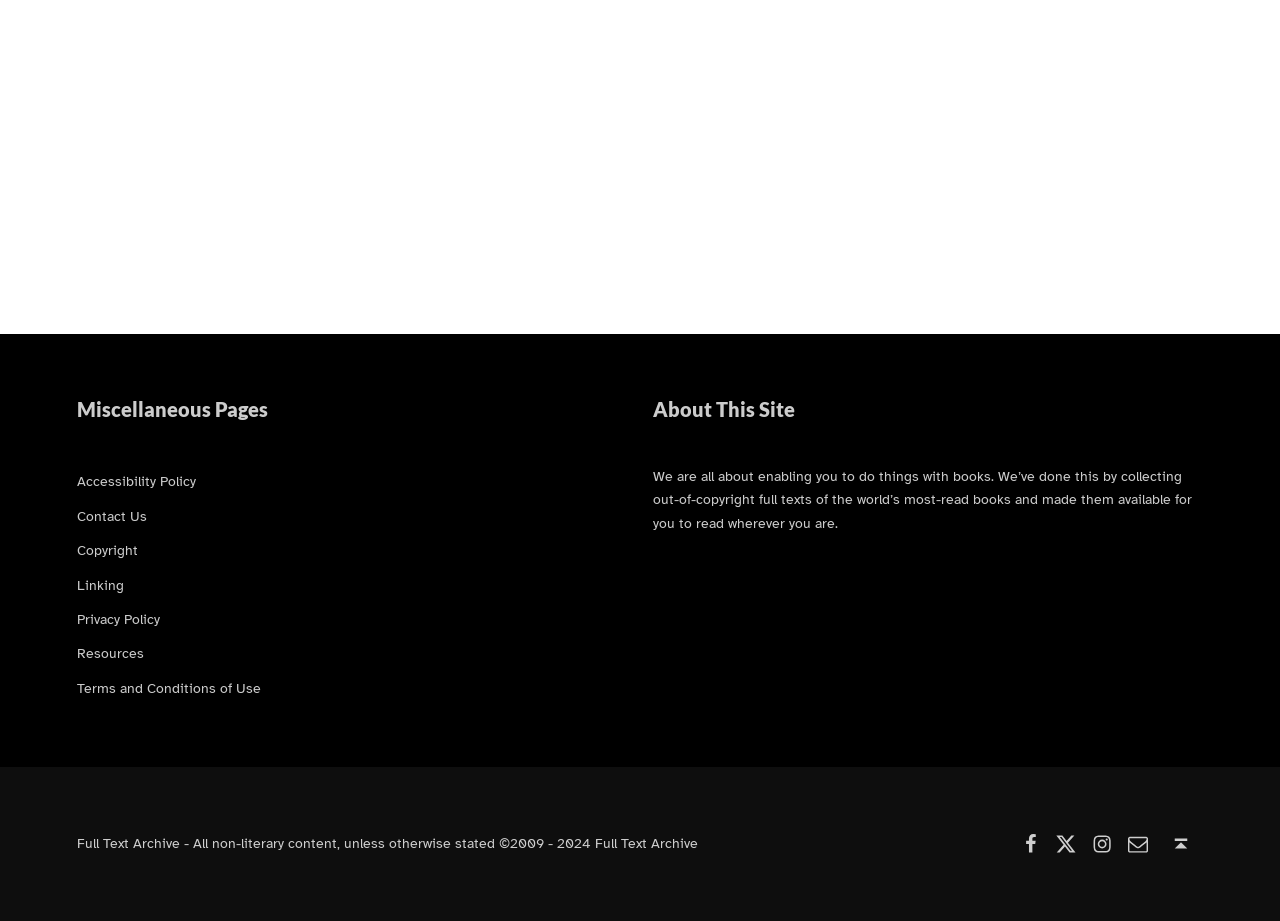Based on the element description: "Contact Us", identify the UI element and provide its bounding box coordinates. Use four float numbers between 0 and 1, [left, top, right, bottom].

[0.06, 0.55, 0.115, 0.57]